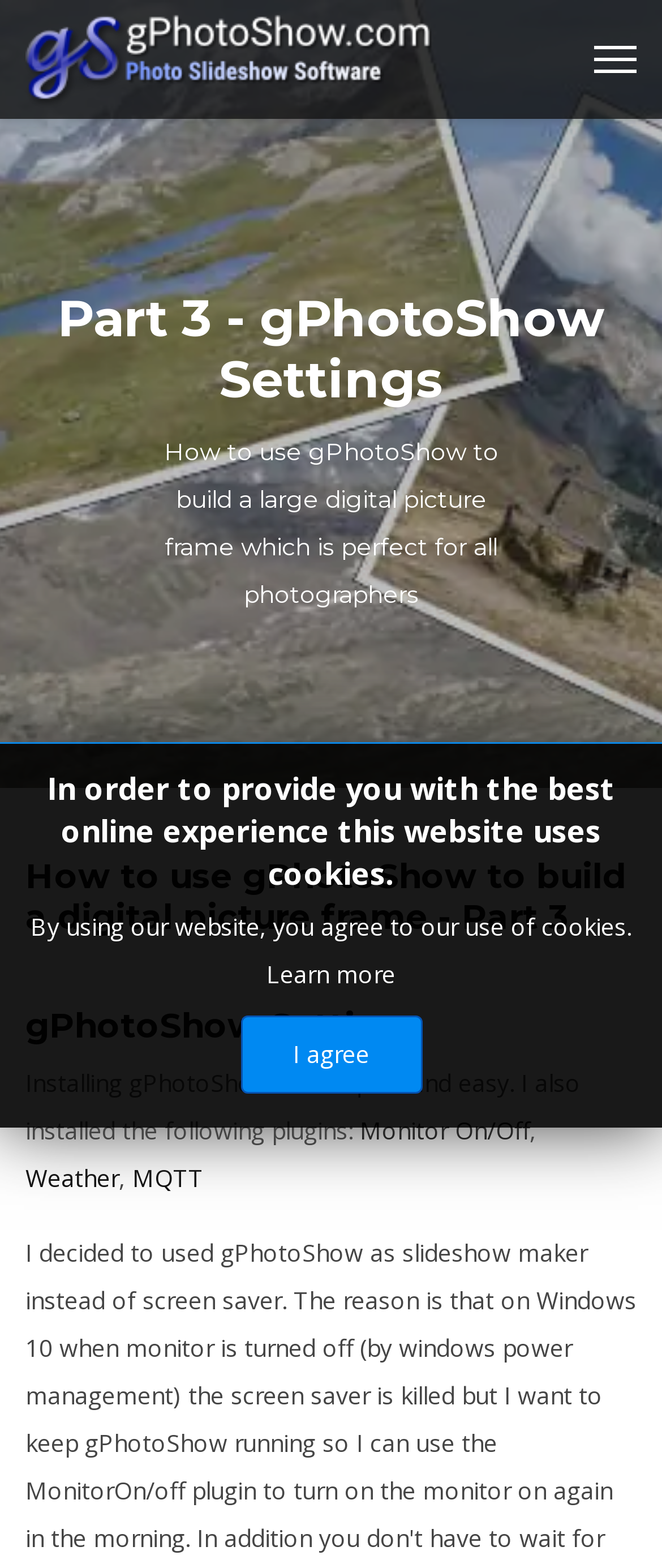Give a full account of the webpage's elements and their arrangement.

The webpage is about using gPhotoShow to build a large digital picture frame, specifically focusing on the settings part. At the top left, there is a link to "Photo Slideshow Software for Windows" accompanied by an image. On the top right, there is a navigation link labeled "HELIX_ULTIMATE_NAVIGATION". 

Below the navigation link, there is a main heading "Part 3 - gPhotoShow Settings" followed by a subheading that explains the purpose of the article, which is to guide photographers in building a digital picture frame using gPhotoShow. 

Further down, there are three subheadings: "How to use gPhotoShow to build a digital picture frame - Part 3", a blank heading, and "gPhotoShow Settings". 

The main content of the webpage starts with a paragraph of text explaining that installing gPhotoShow Pro is quick and easy, and the author also installed some plugins. Below this text, there are three links to specific plugins: "Monitor On/Off", "Weather", and "MQTT". 

At the bottom of the page, there is a notice about the website using cookies, followed by a statement about agreeing to the use of cookies by using the website. There are also two links: "Learn more" and "I agree".